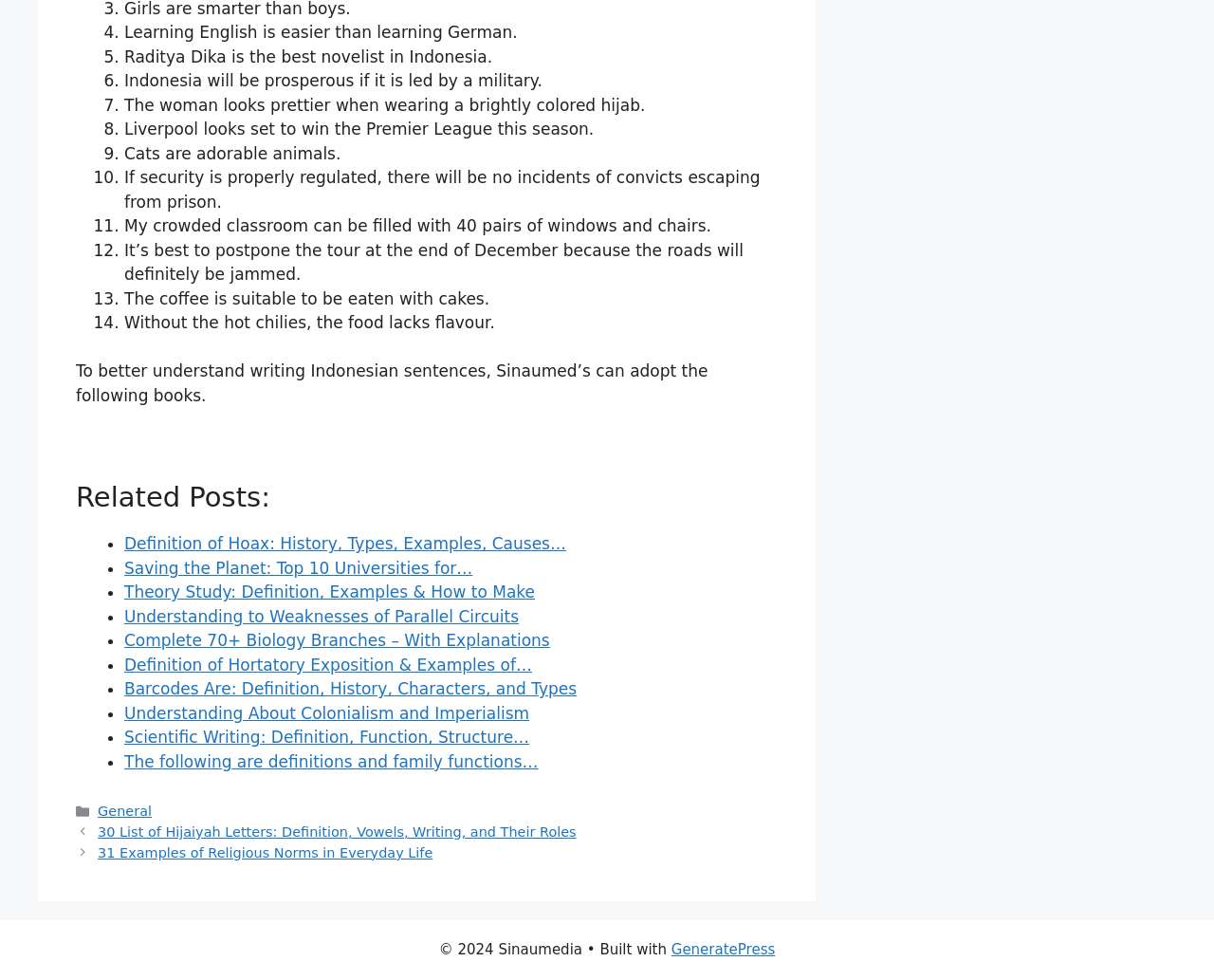Determine the bounding box coordinates for the area you should click to complete the following instruction: "Select Language".

None